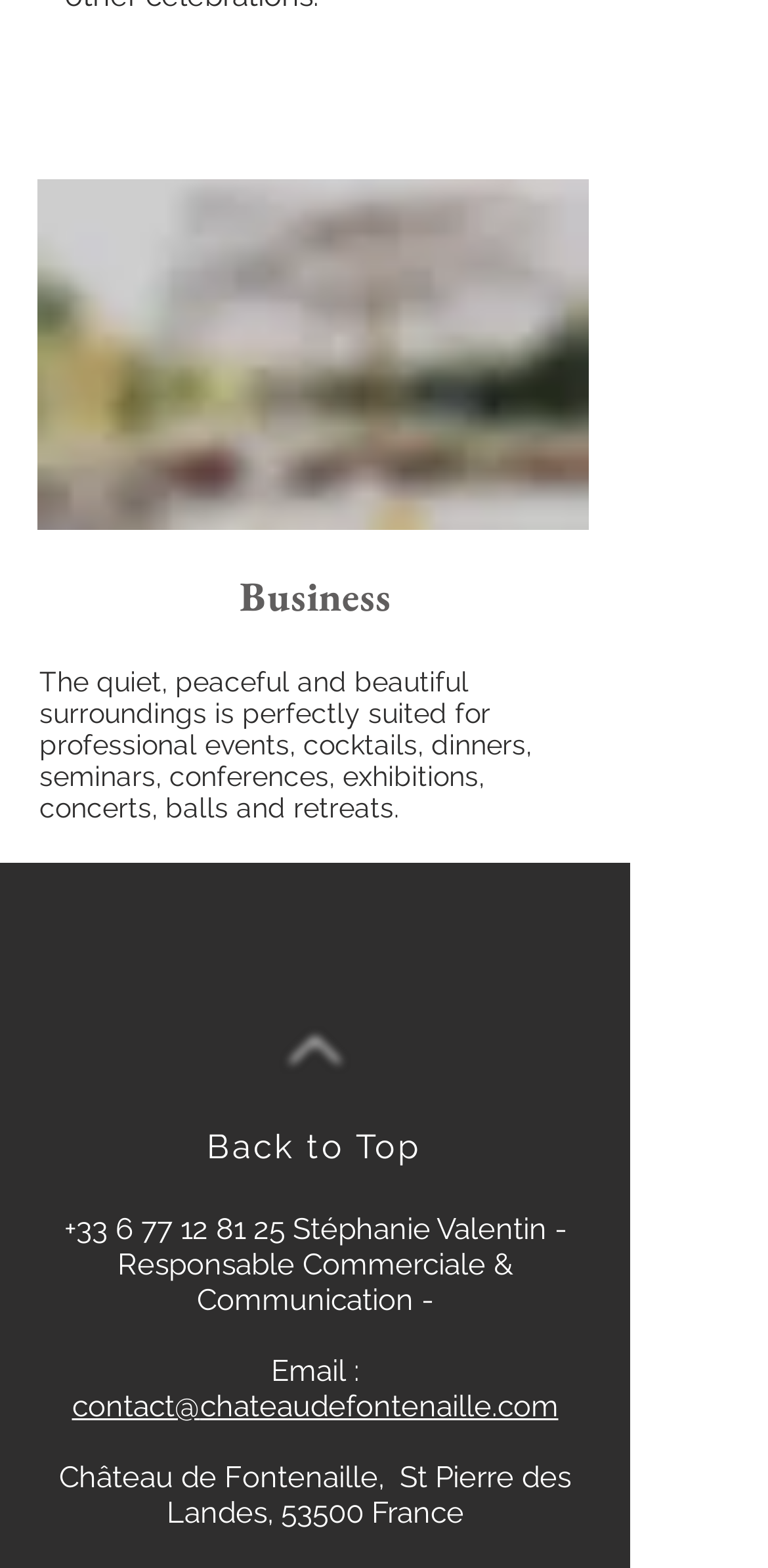Find the bounding box coordinates for the HTML element described in this sentence: "chateaudefontenaille.com". Provide the coordinates as four float numbers between 0 and 1, in the format [left, top, right, bottom].

[0.26, 0.886, 0.727, 0.908]